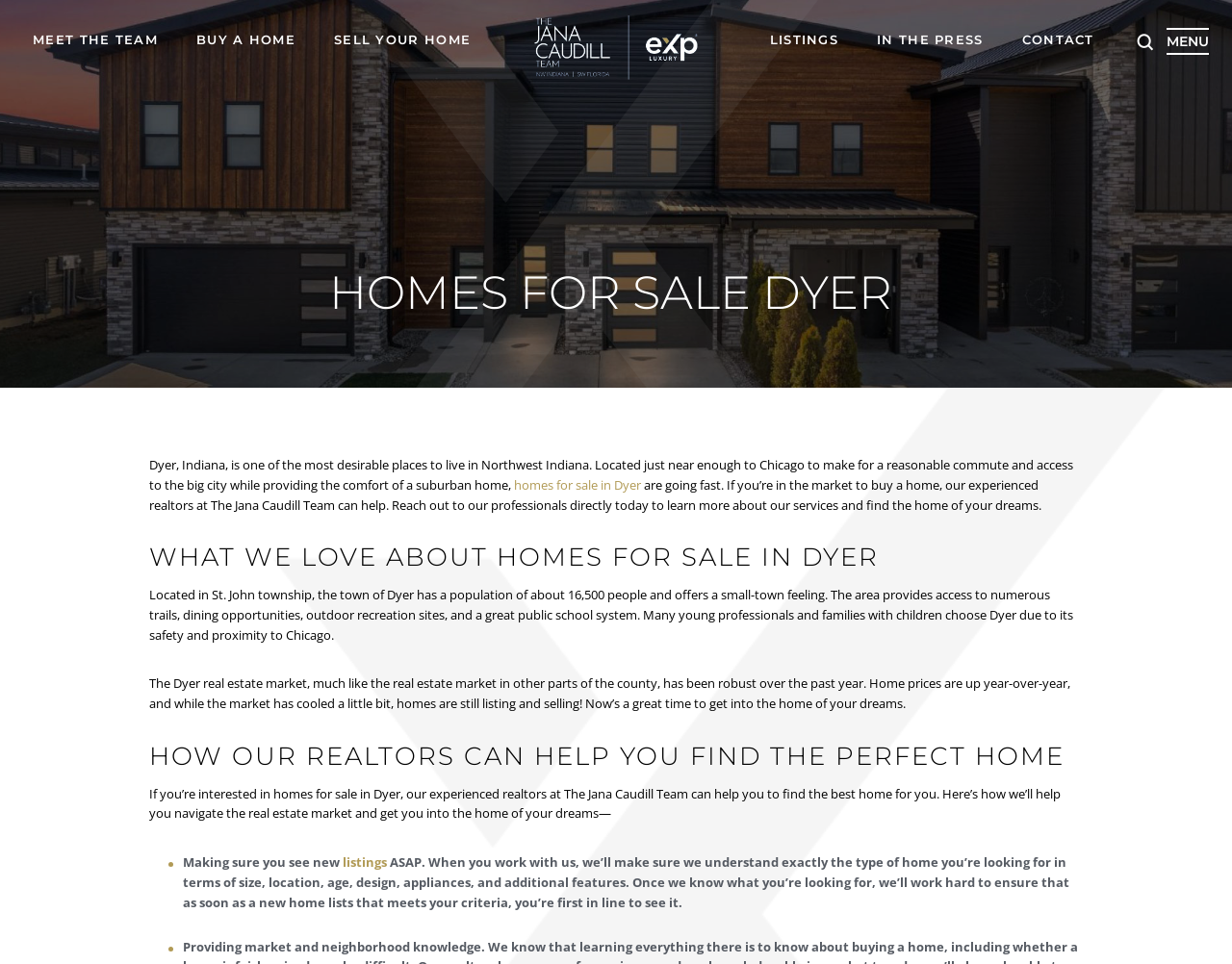Could you determine the bounding box coordinates of the clickable element to complete the instruction: "Click on the 'homes for sale in Dyer' link"? Provide the coordinates as four float numbers between 0 and 1, i.e., [left, top, right, bottom].

[0.417, 0.494, 0.52, 0.512]